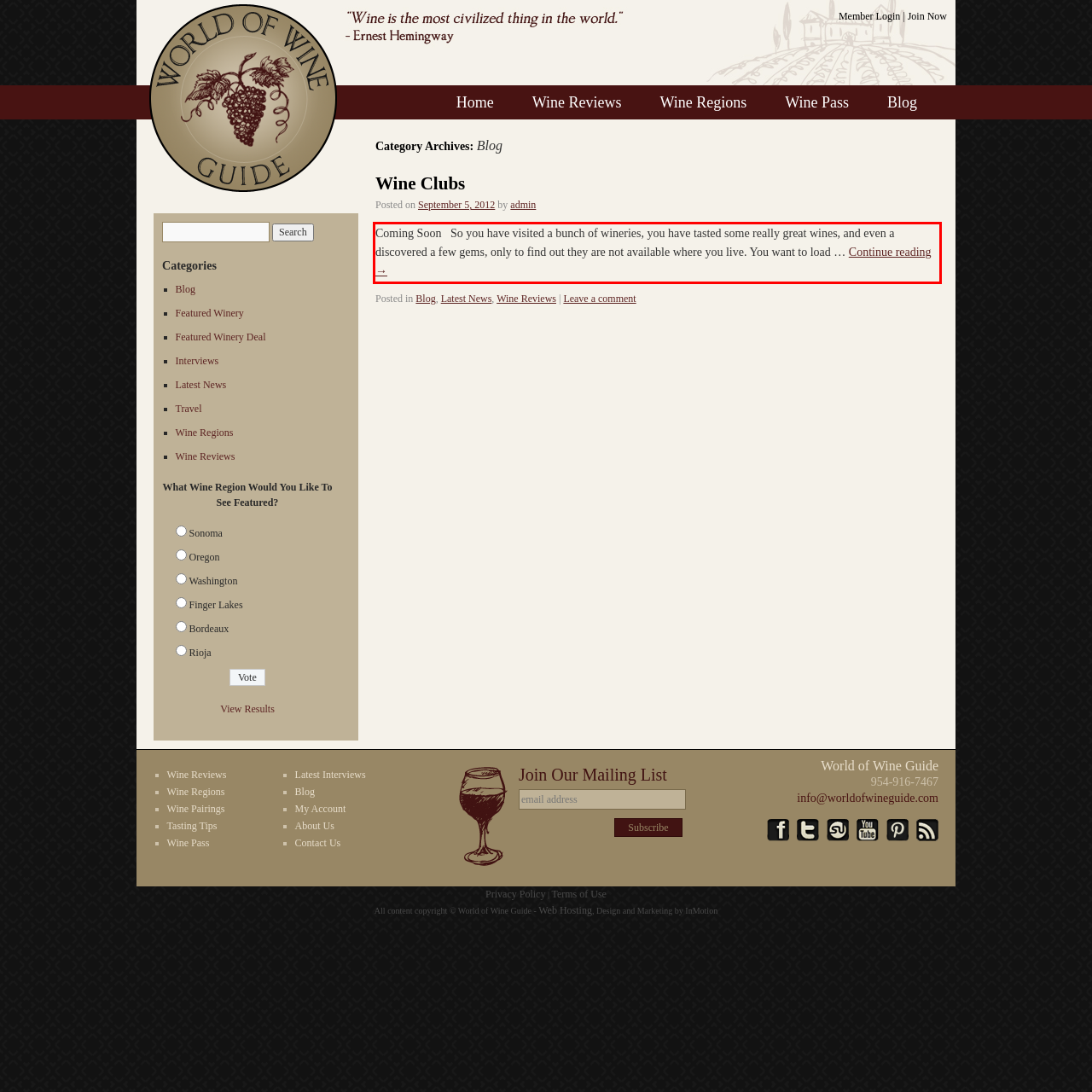Analyze the screenshot of the webpage that features a red bounding box and recognize the text content enclosed within this red bounding box.

Coming Soon So you have visited a bunch of wineries, you have tasted some really great wines, and even a discovered a few gems, only to find out they are not available where you live. You want to load … Continue reading →